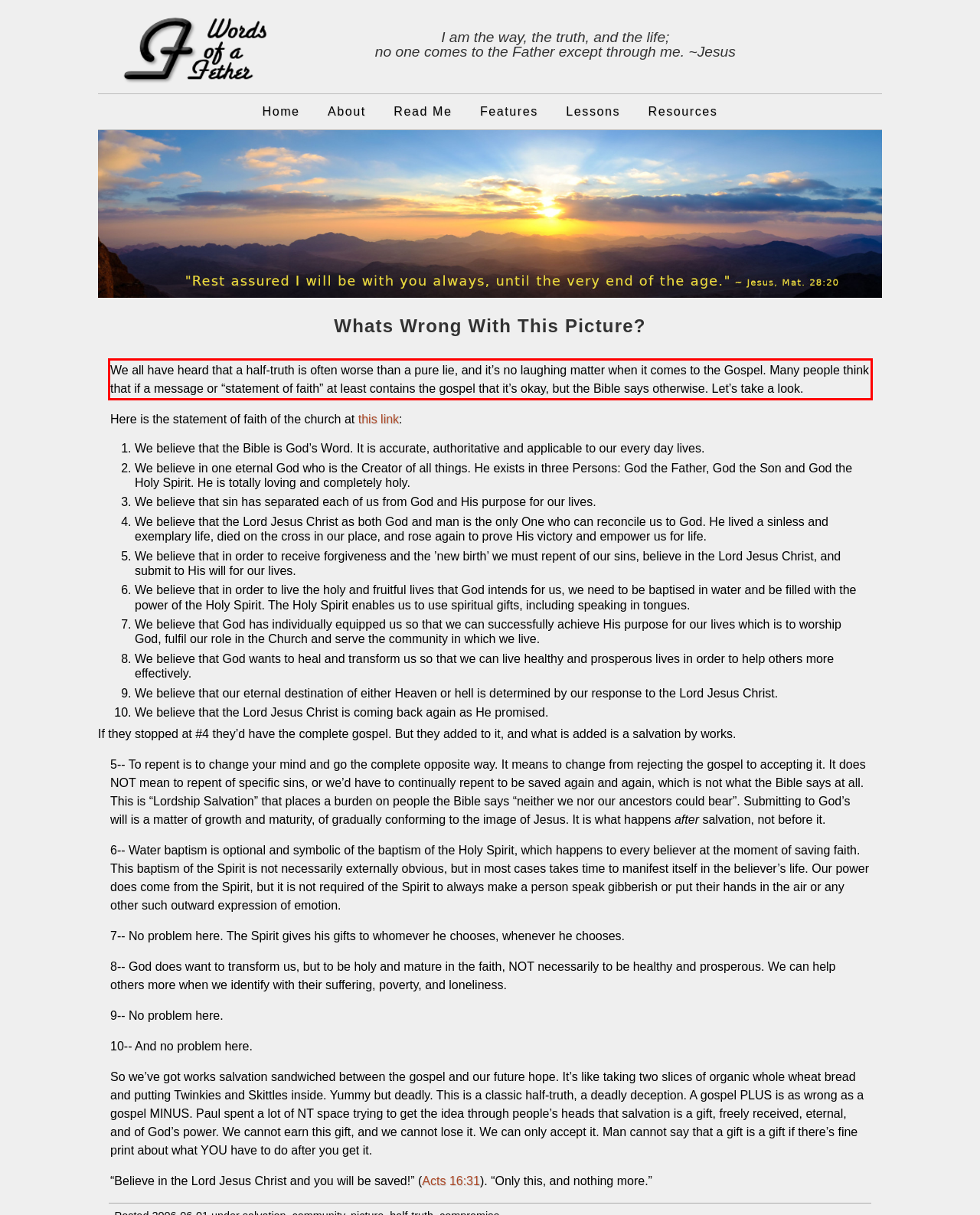Please recognize and transcribe the text located inside the red bounding box in the webpage image.

We all have heard that a half-truth is often worse than a pure lie, and it’s no laughing matter when it comes to the Gospel. Many people think that if a message or statement of faith at least contains the gospel that it’s okay, but the Bible says otherwise. Let’s take a look.